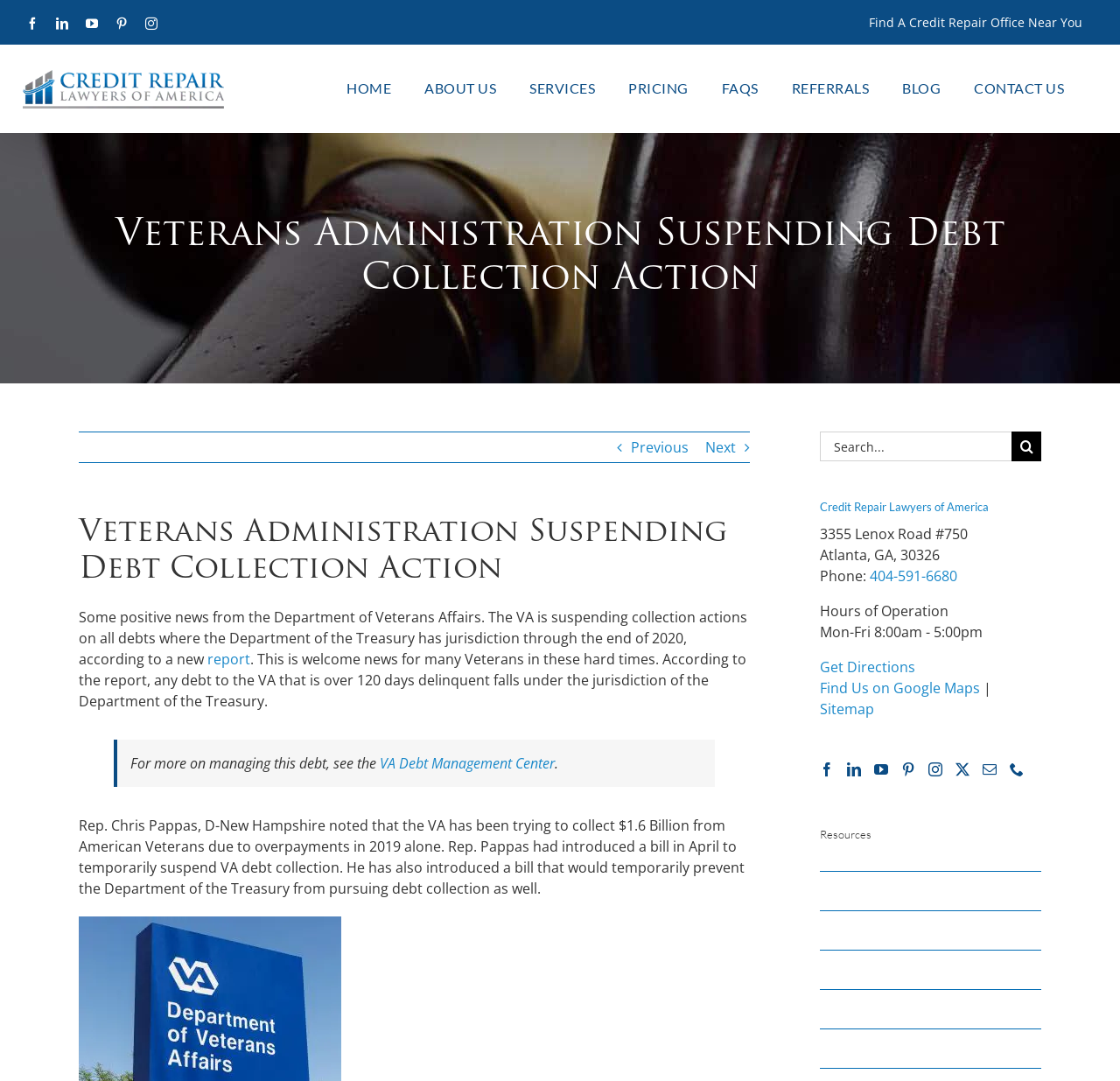Provide the bounding box coordinates of the HTML element described by the text: "Credit News & Blog".

[0.741, 0.925, 0.854, 0.943]